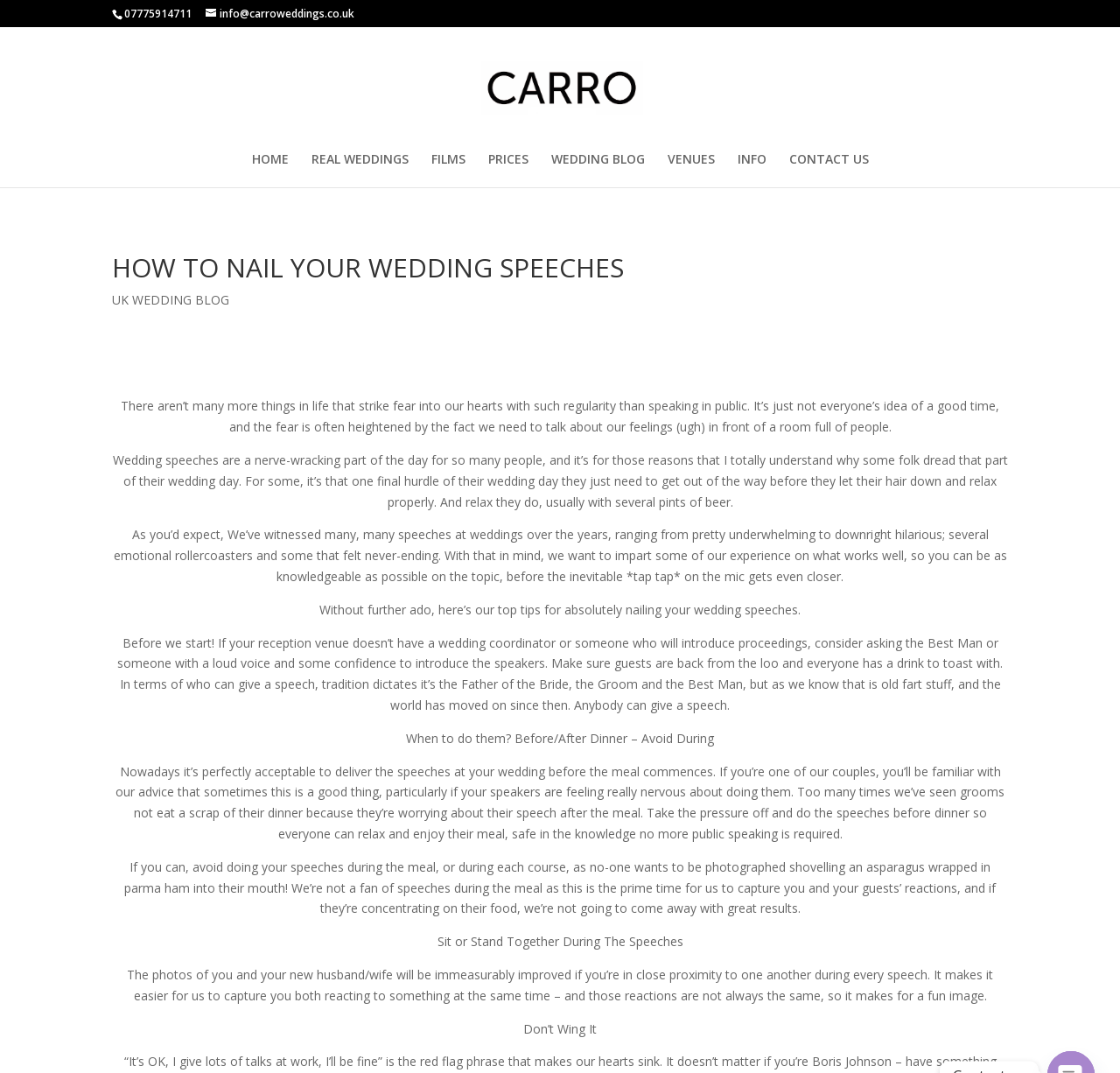Please identify the bounding box coordinates of the clickable region that I should interact with to perform the following instruction: "Call the phone number". The coordinates should be expressed as four float numbers between 0 and 1, i.e., [left, top, right, bottom].

[0.111, 0.006, 0.171, 0.02]